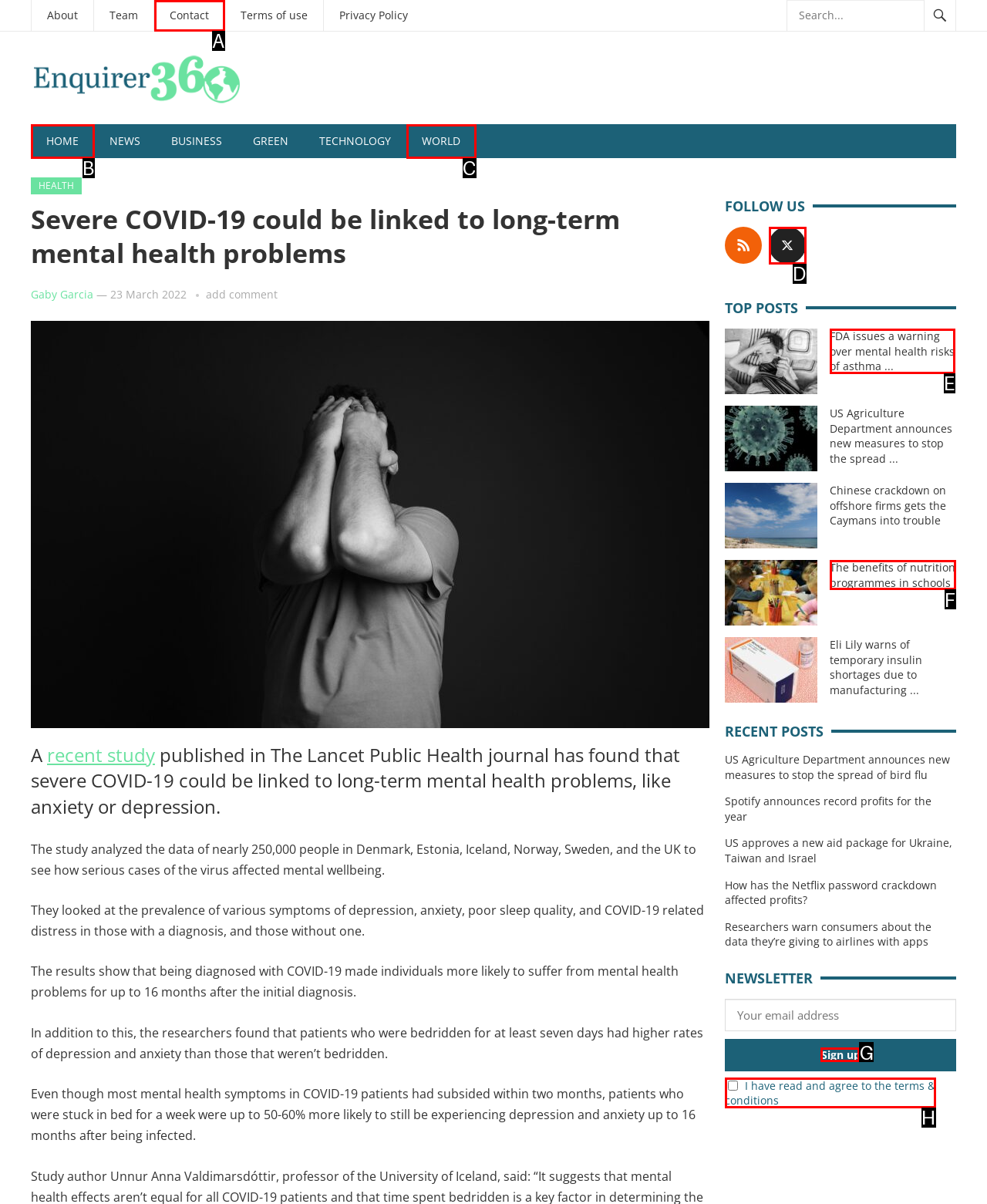Point out the specific HTML element to click to complete this task: Sign up for the newsletter Reply with the letter of the chosen option.

G